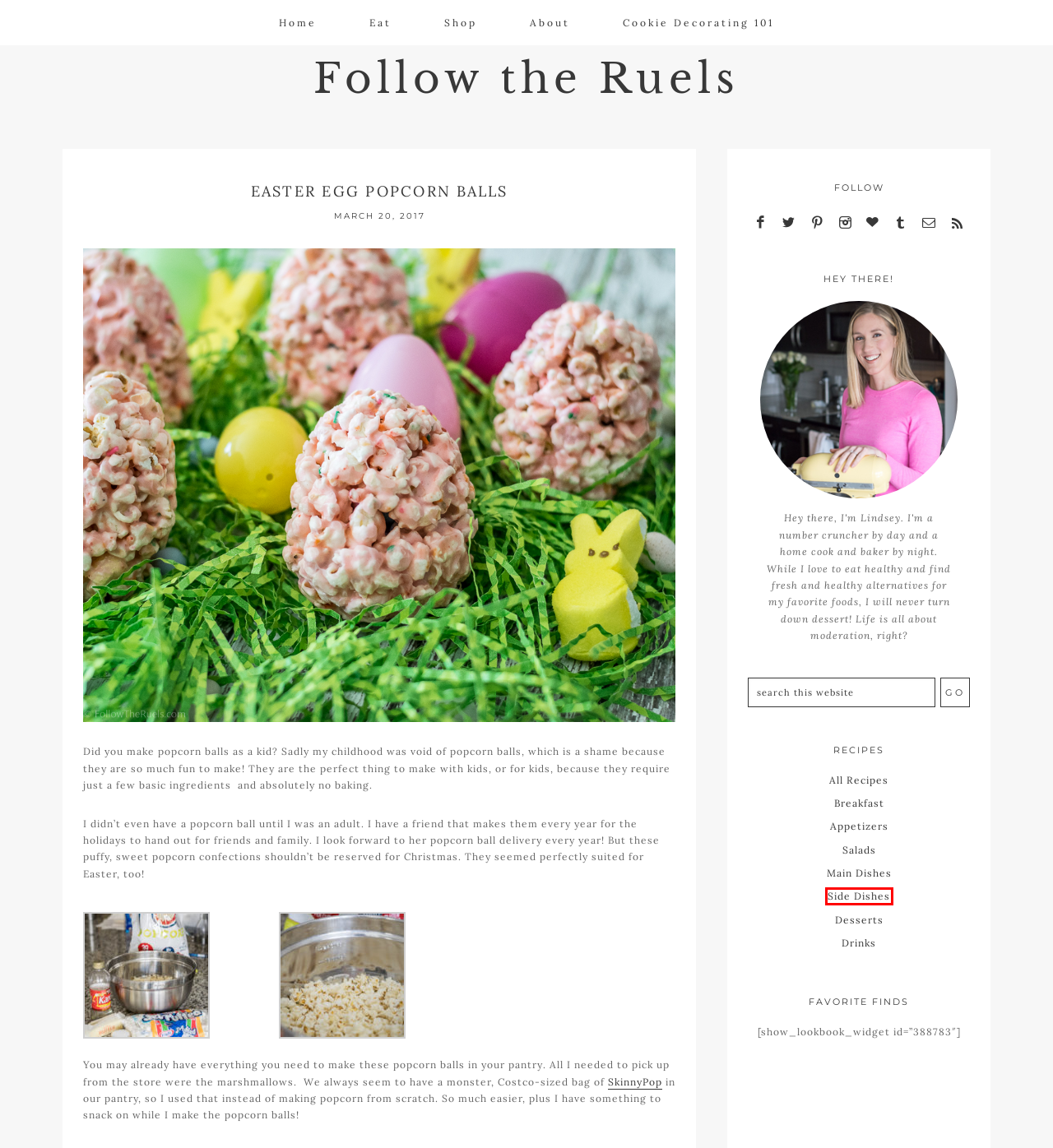Check out the screenshot of a webpage with a red rectangle bounding box. Select the best fitting webpage description that aligns with the new webpage after clicking the element inside the bounding box. Here are the candidates:
A. Side Dishes
B. Follow the Ruels
C. Eat
D. Cookie Decorating 101
E. Drinks
F. Main Dishes
G. Shop
H. About

A